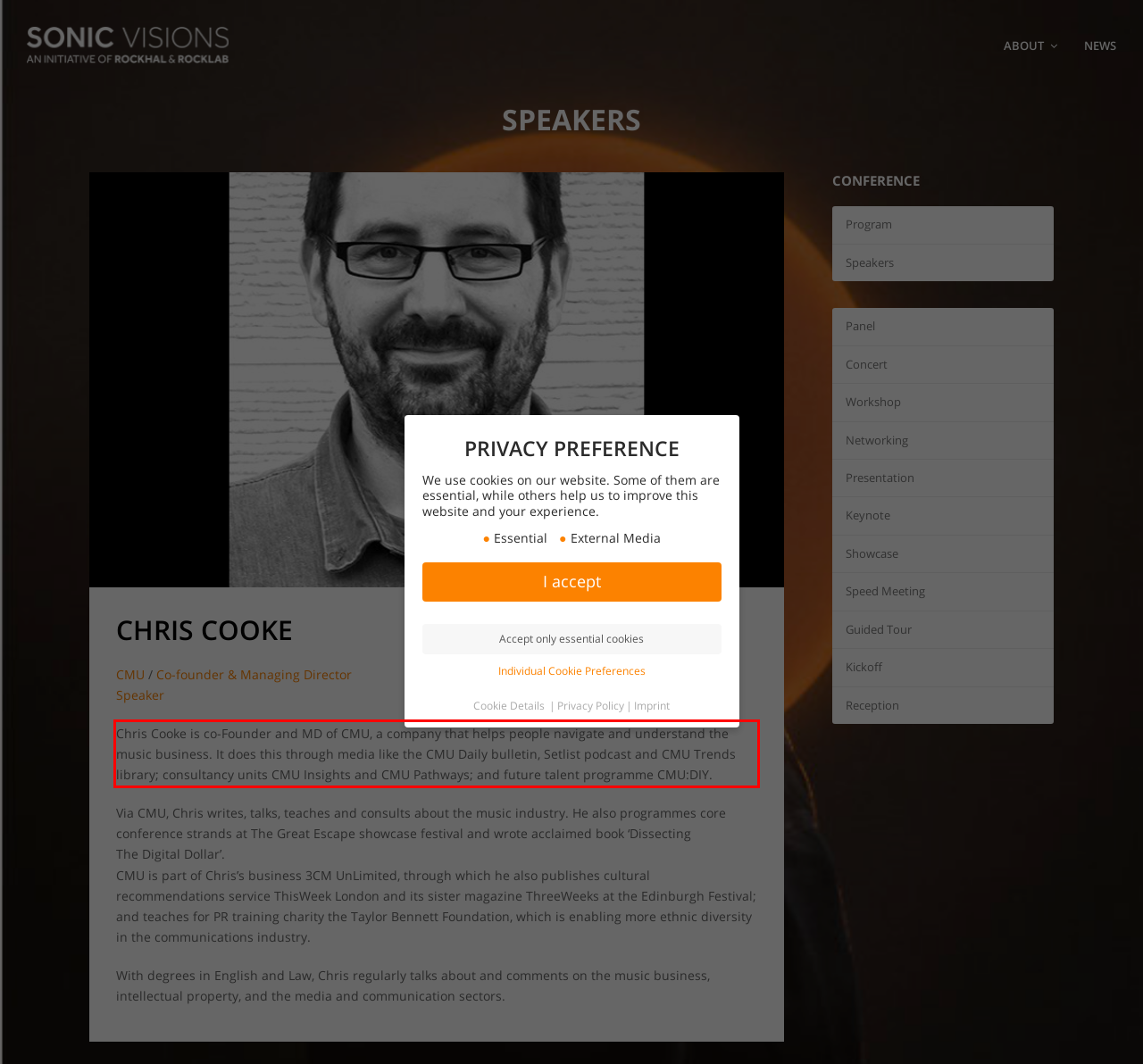Given a webpage screenshot, locate the red bounding box and extract the text content found inside it.

Chris Cooke is co-Founder and MD of CMU, a company that helps people navigate and understand the music business. It does this through media like the CMU Daily bulletin, Setlist podcast and CMU Trends library; consultancy units CMU Insights and CMU Pathways; and future talent programme CMU:DIY.